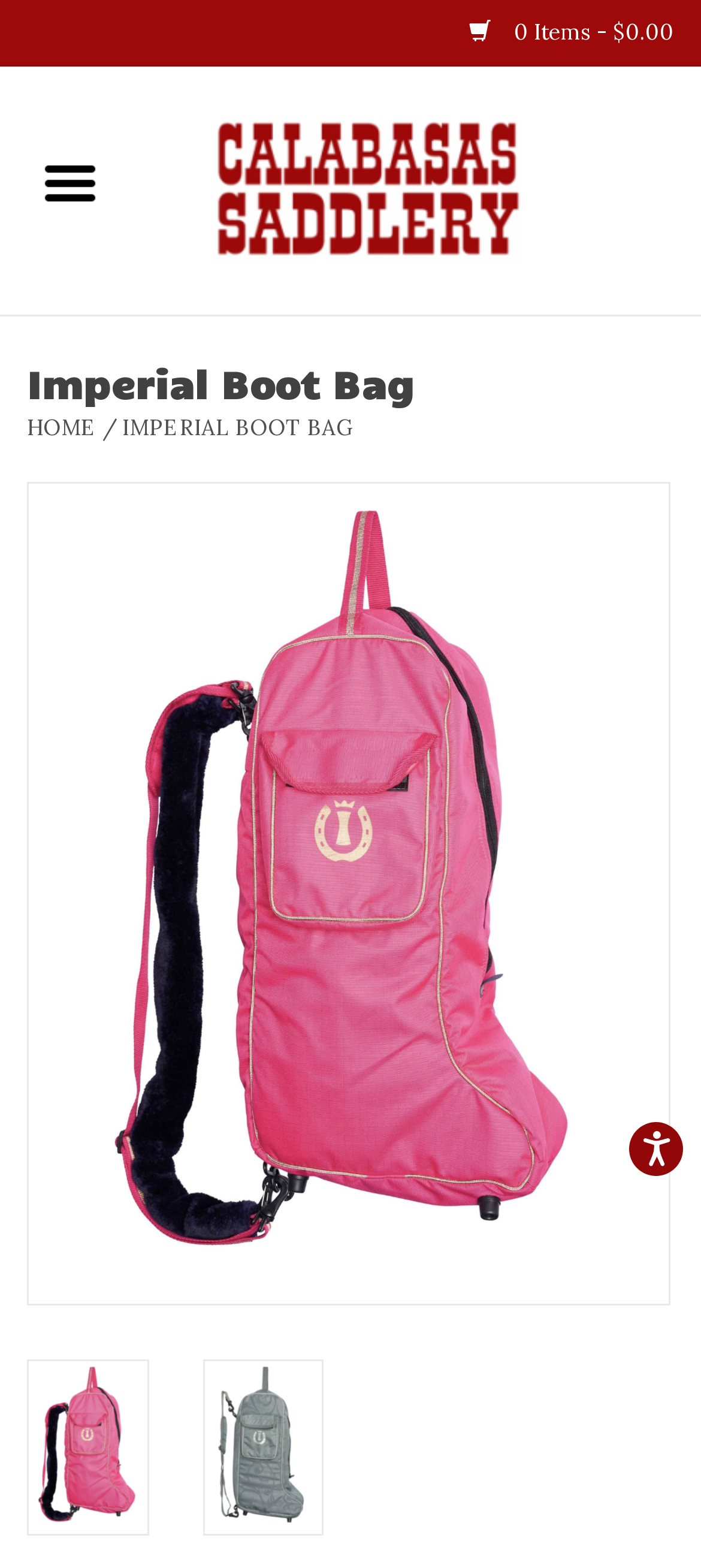Identify the bounding box coordinates for the element you need to click to achieve the following task: "View Imperial Boot Bag details". The coordinates must be four float values ranging from 0 to 1, formatted as [left, top, right, bottom].

[0.038, 0.867, 0.212, 0.98]